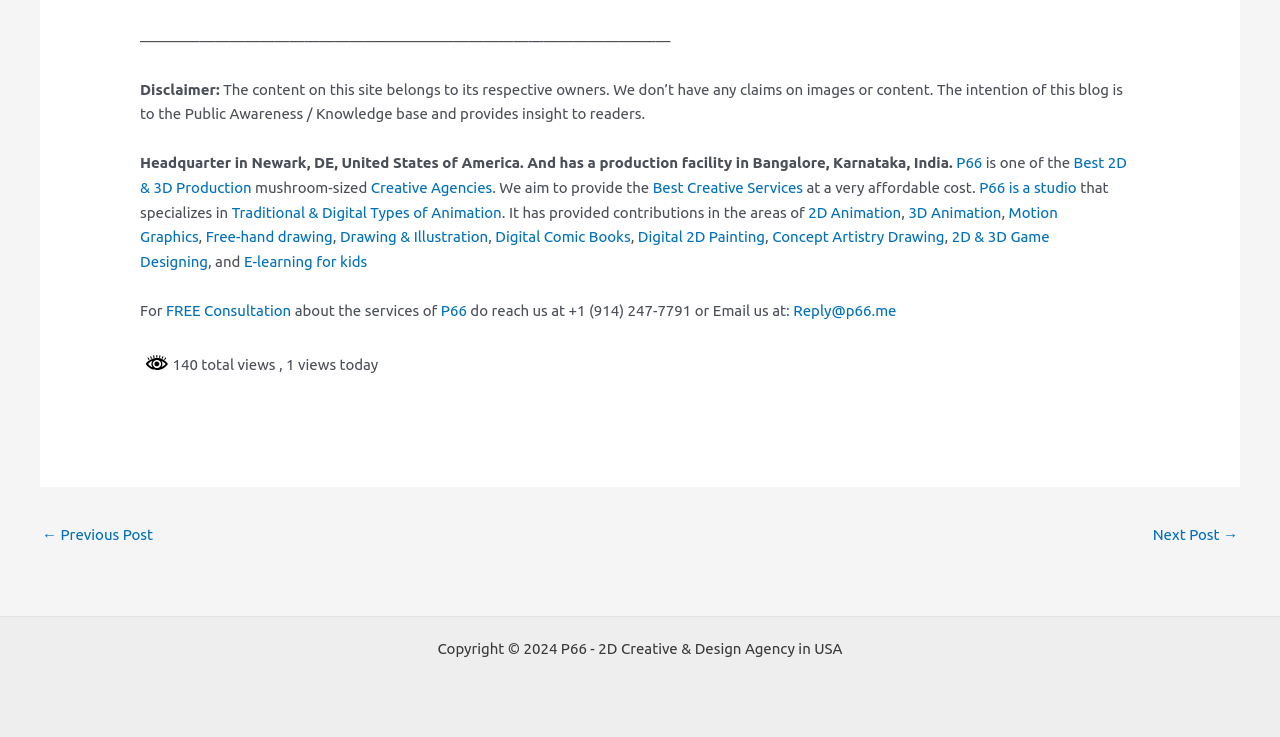Using the information in the image, give a comprehensive answer to the question: 
What is the name of the studio?

The name of the studio can be found in the text 'P66 is a studio that specializes in...' which is located in the middle of the webpage.